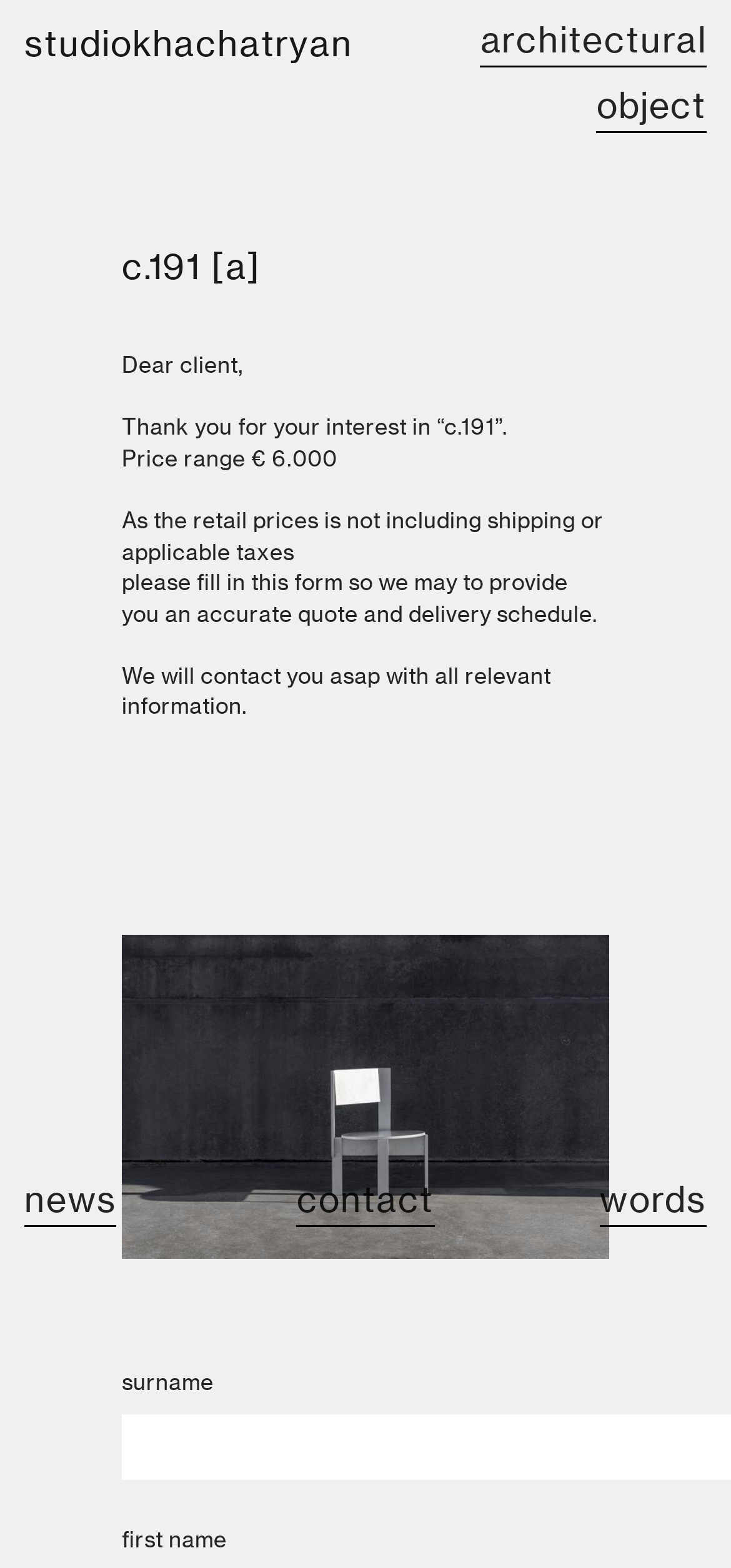Based on the image, provide a detailed and complete answer to the question: 
What are the two fields that need to be filled in the form?

I found the two fields by looking at the text 'surname' and 'first name' which are located below the image and are likely to be input fields in the form.